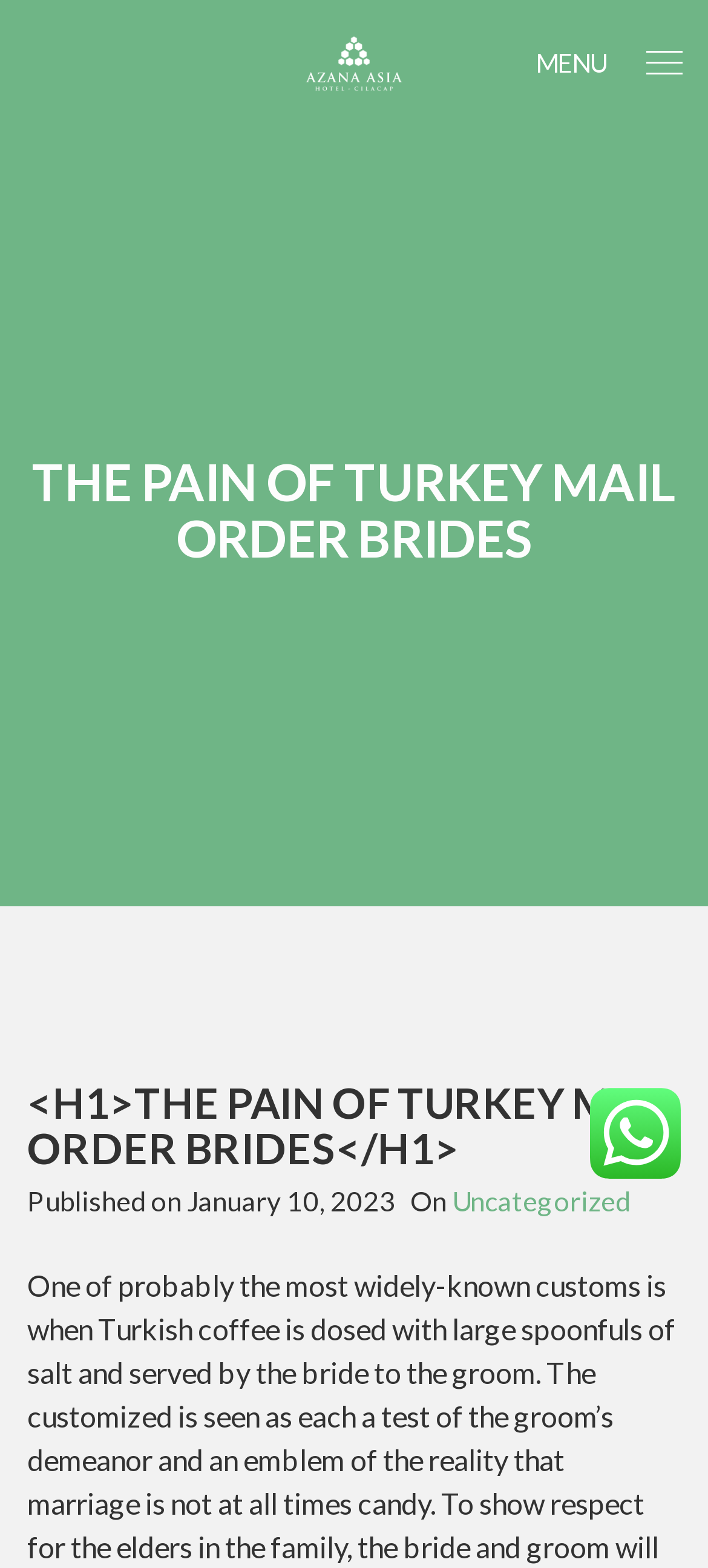Respond with a single word or phrase to the following question: What is the text above the published date?

THE PAIN OF TURKEY MAIL ORDER BRIDES